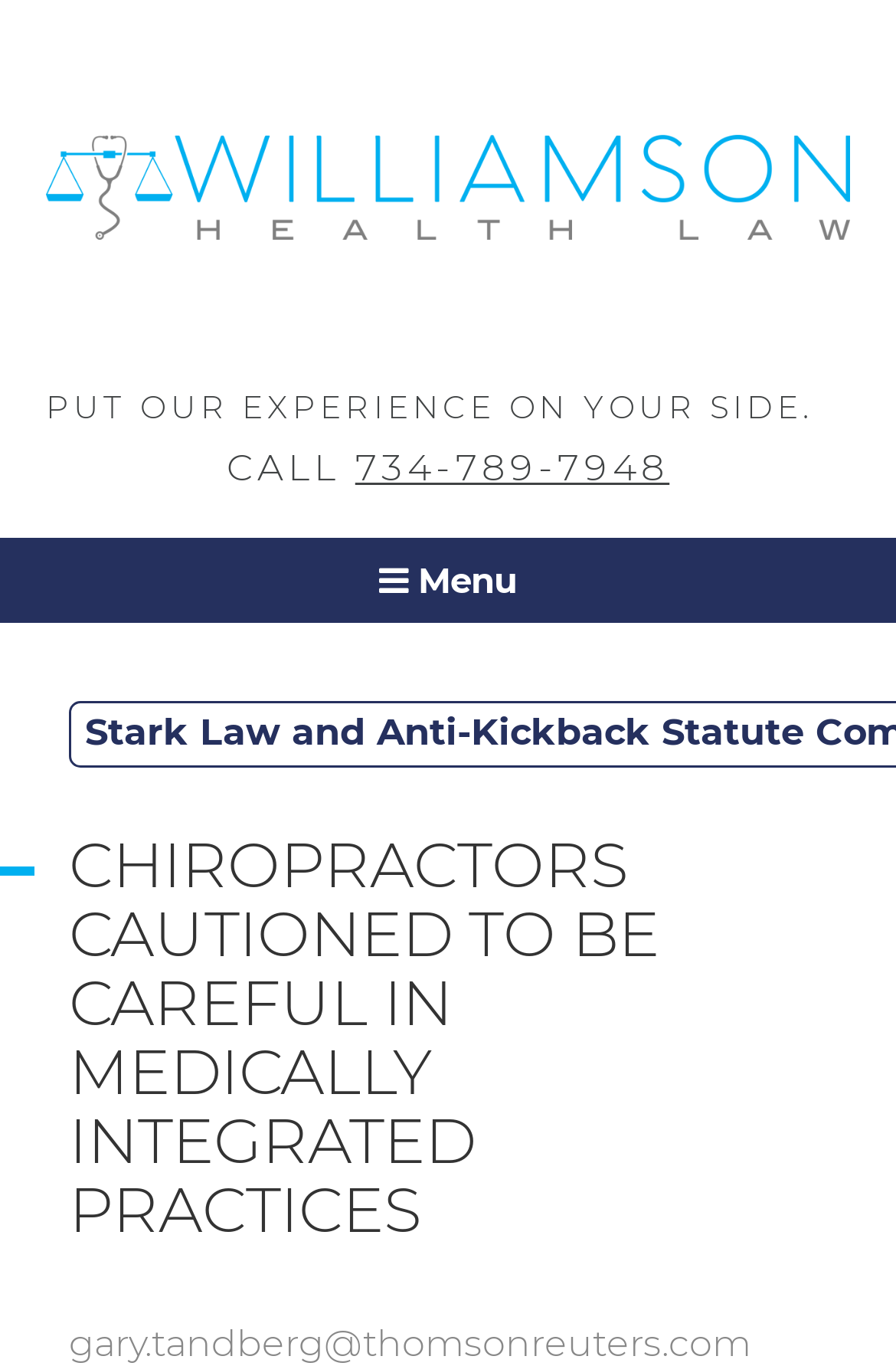Respond with a single word or phrase to the following question: What is the purpose of the button on the top-right?

Navigation toggle